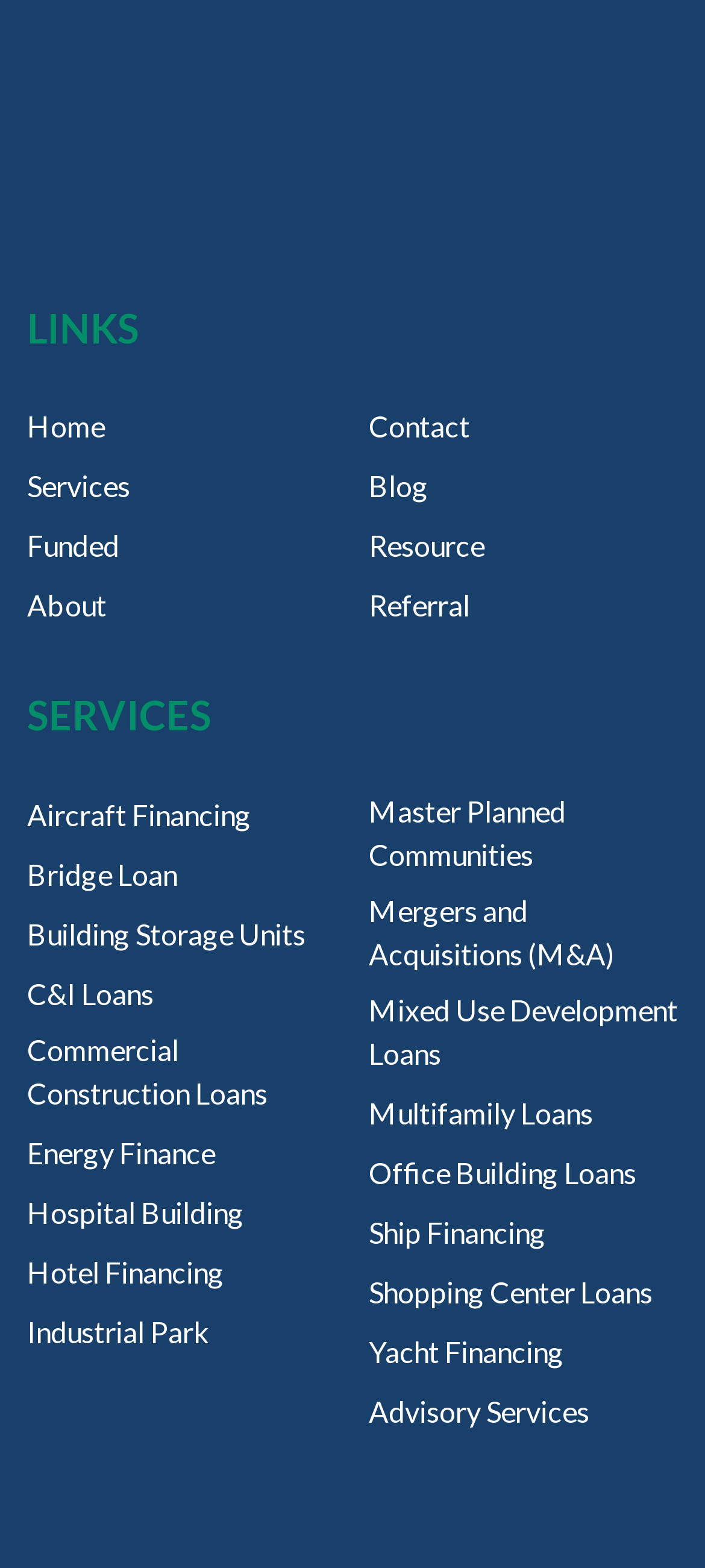What is the first link in the top-left section?
Give a one-word or short phrase answer based on the image.

Home